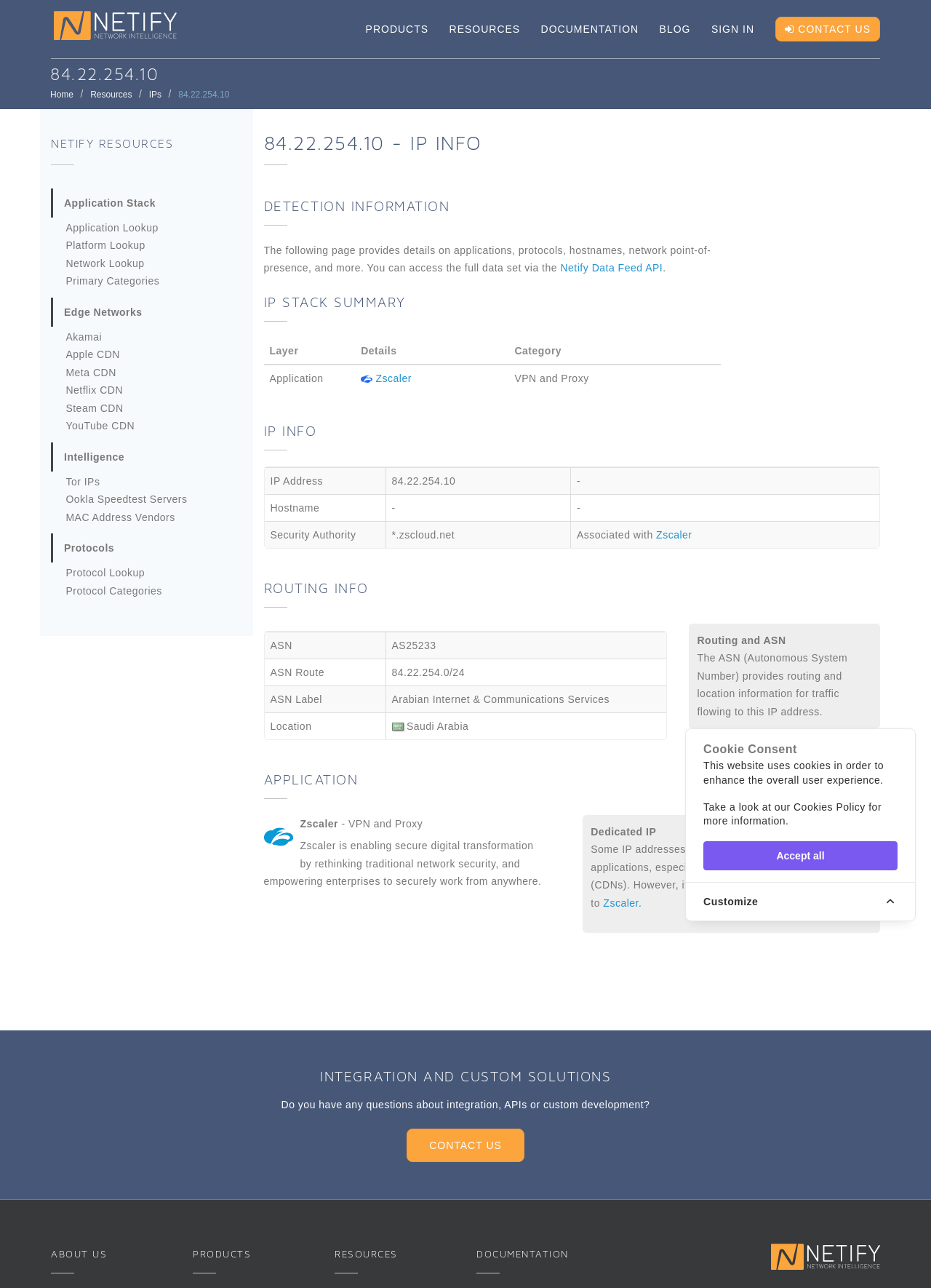What is the category of the application using this IP address?
Based on the content of the image, thoroughly explain and answer the question.

The category of the application using this IP address is VPN and Proxy, as indicated in the 'APPLICATION' section of the webpage, which displays 'Zscaler - VPN and Proxy'.